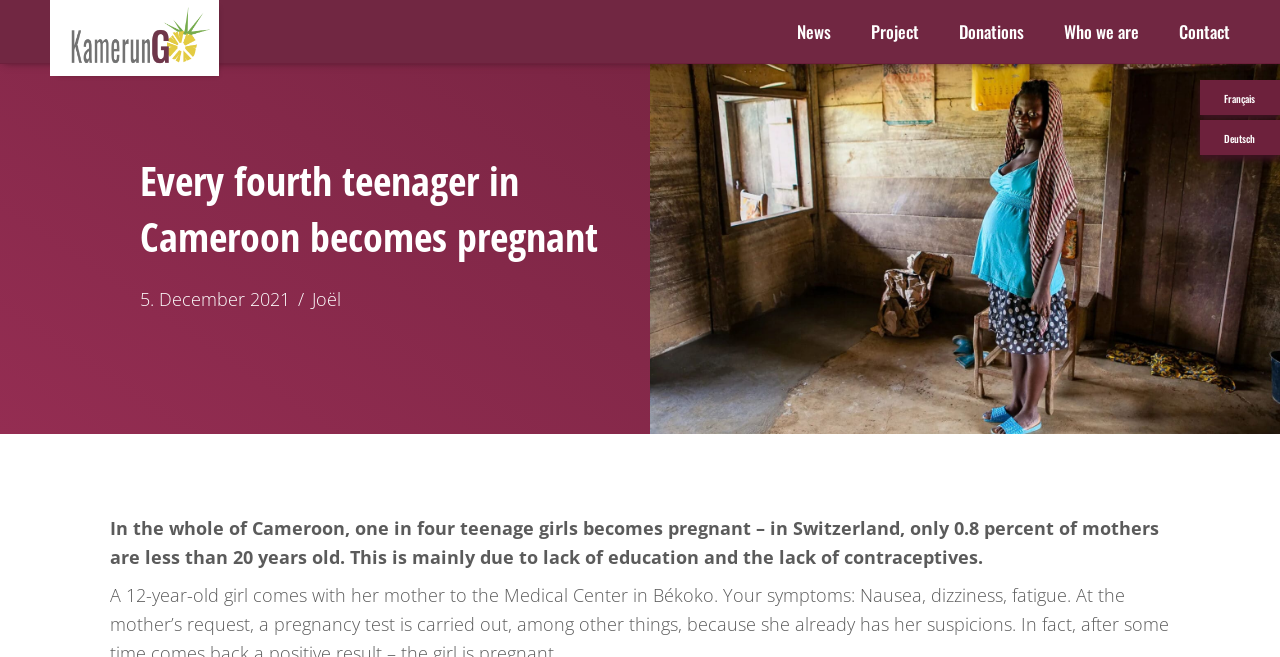What is the name of the website? Using the information from the screenshot, answer with a single word or phrase.

KamerunGO!